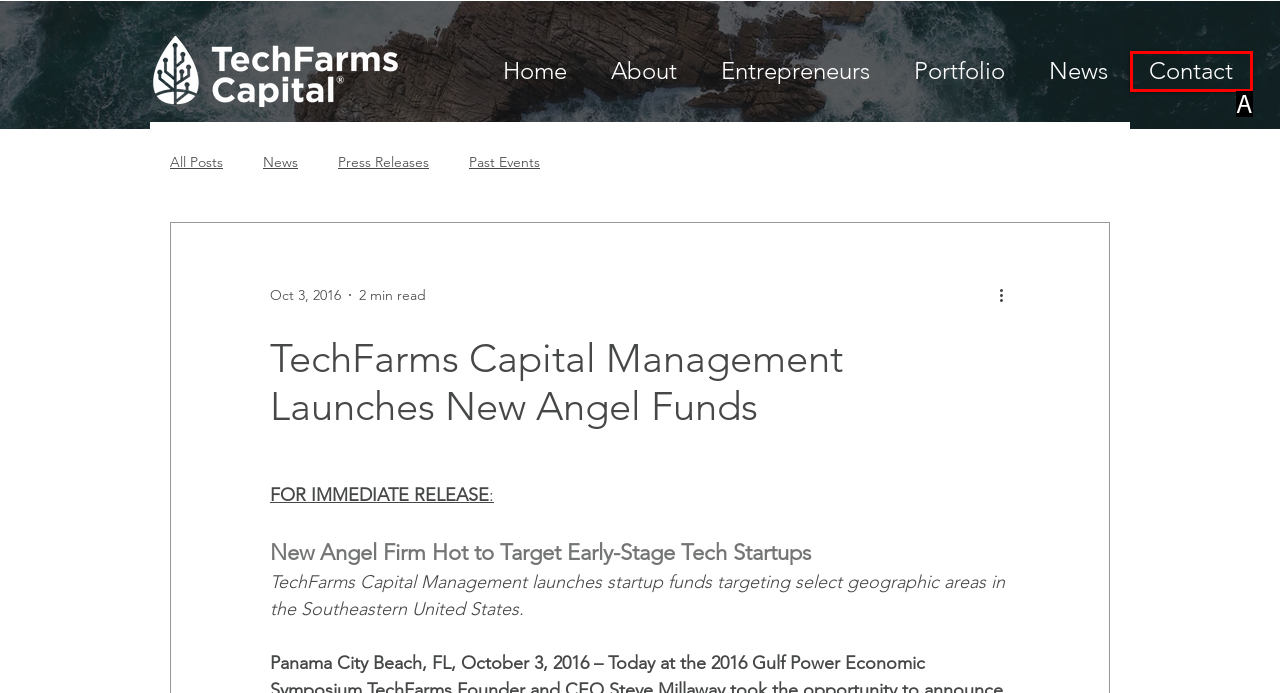Given the description: Contact, identify the matching HTML element. Provide the letter of the correct option.

A